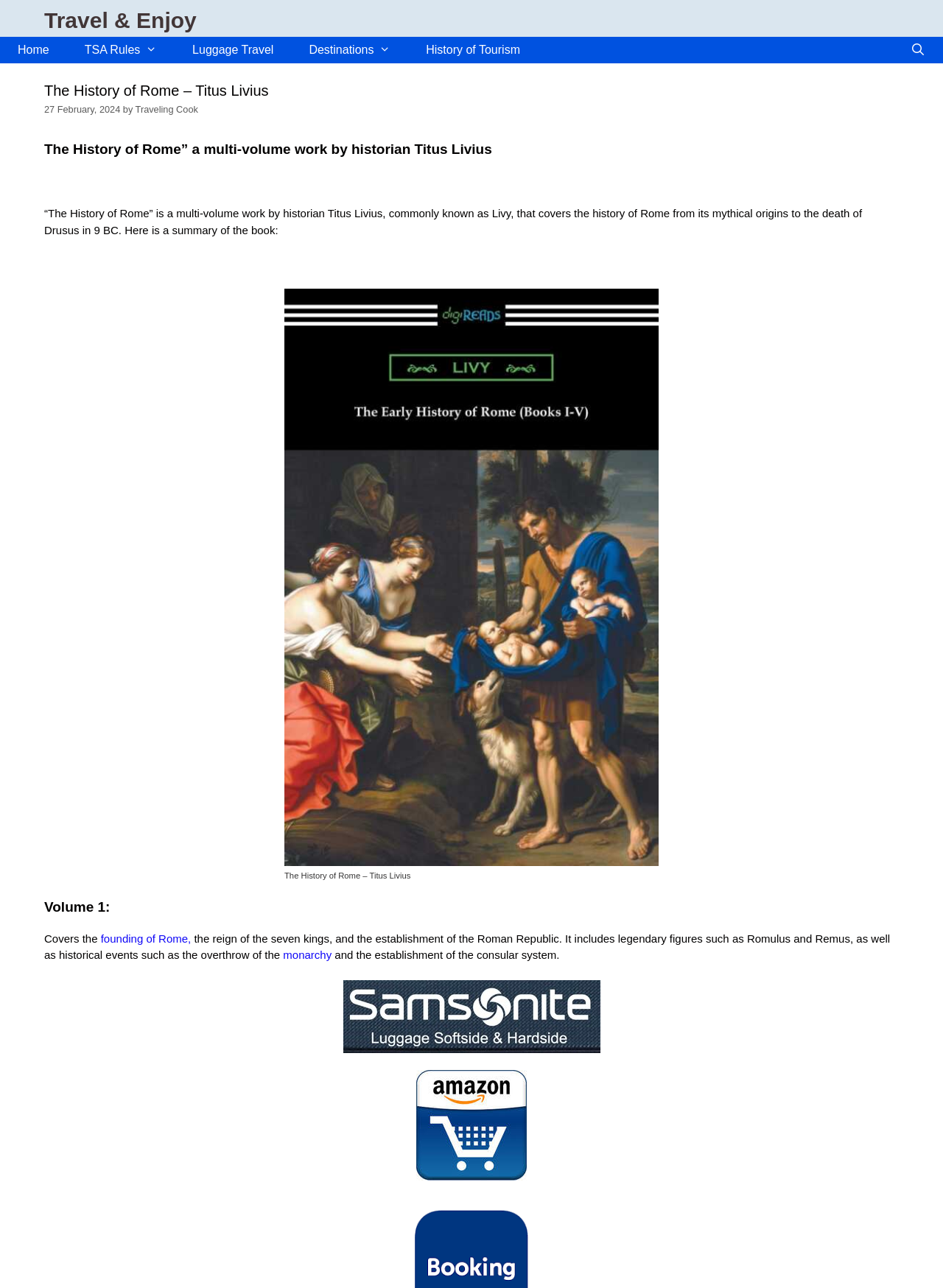Who wrote The History of Rome?
Give a single word or phrase as your answer by examining the image.

Titus Livius